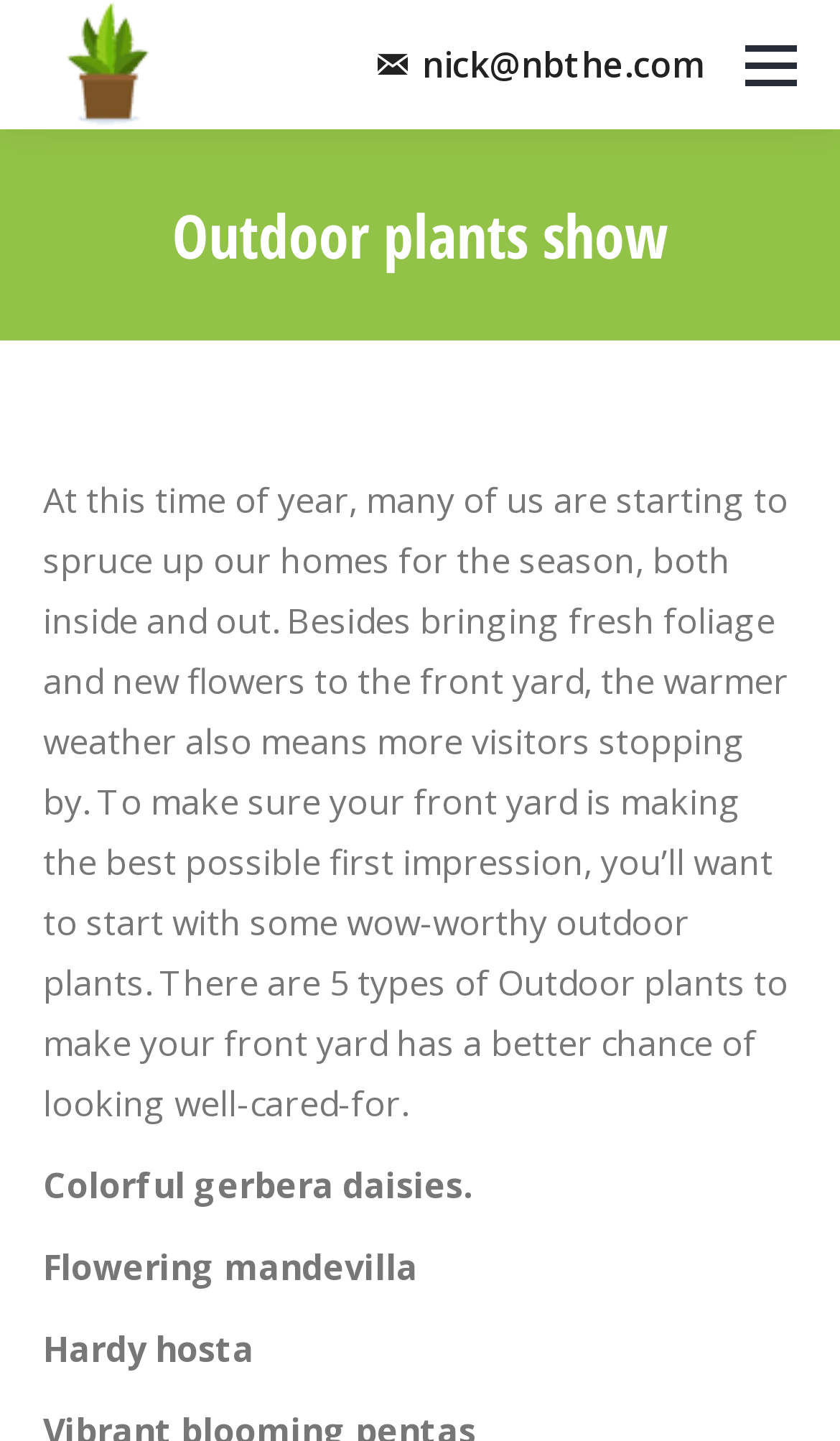Please locate and retrieve the main header text of the webpage.

Outdoor plants show